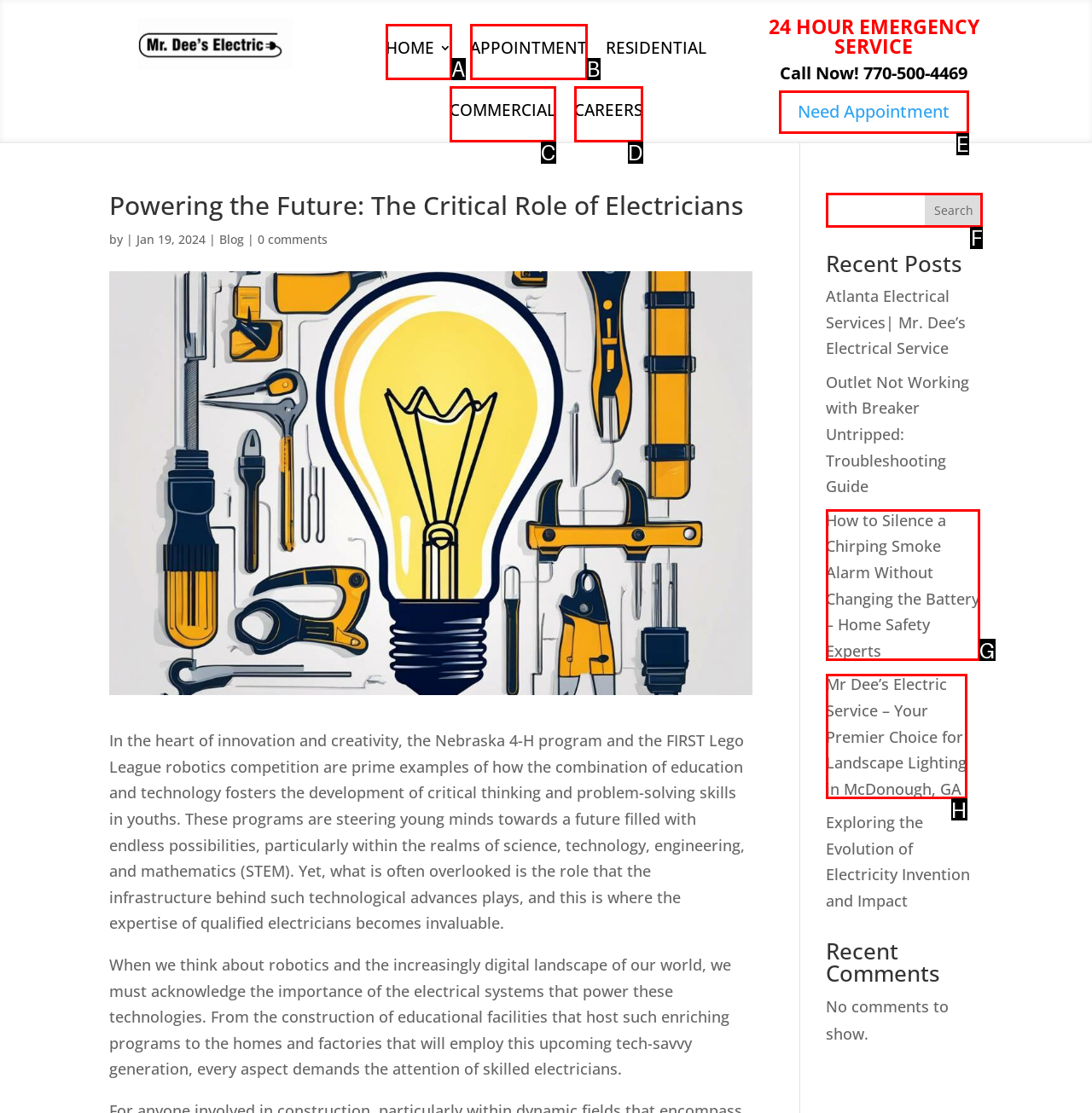Select the HTML element that corresponds to the description: parent_node: Search name="s"
Reply with the letter of the correct option from the given choices.

F